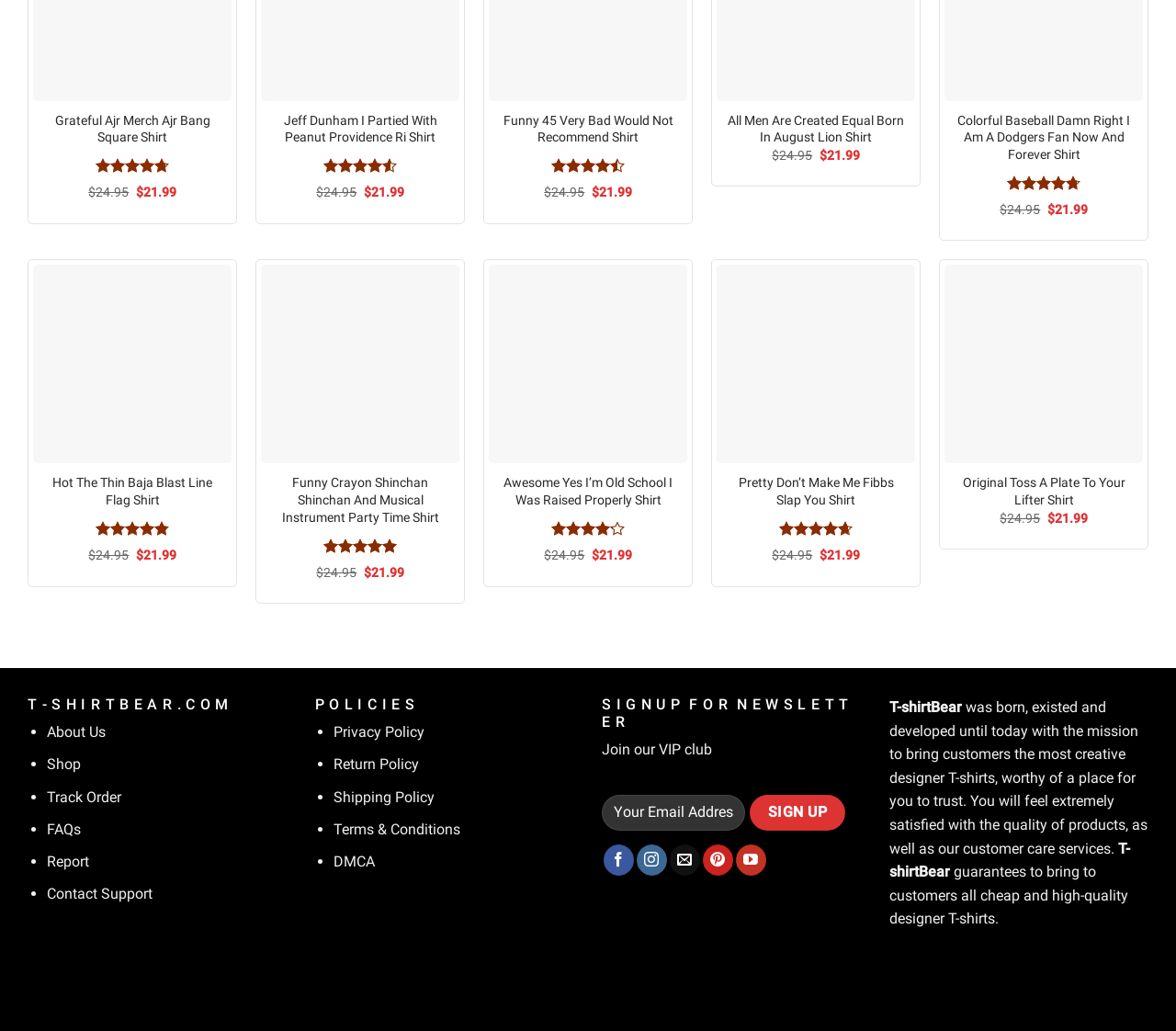How many navigation menu items are there?
Identify the answer in the screenshot and reply with a single word or phrase.

4